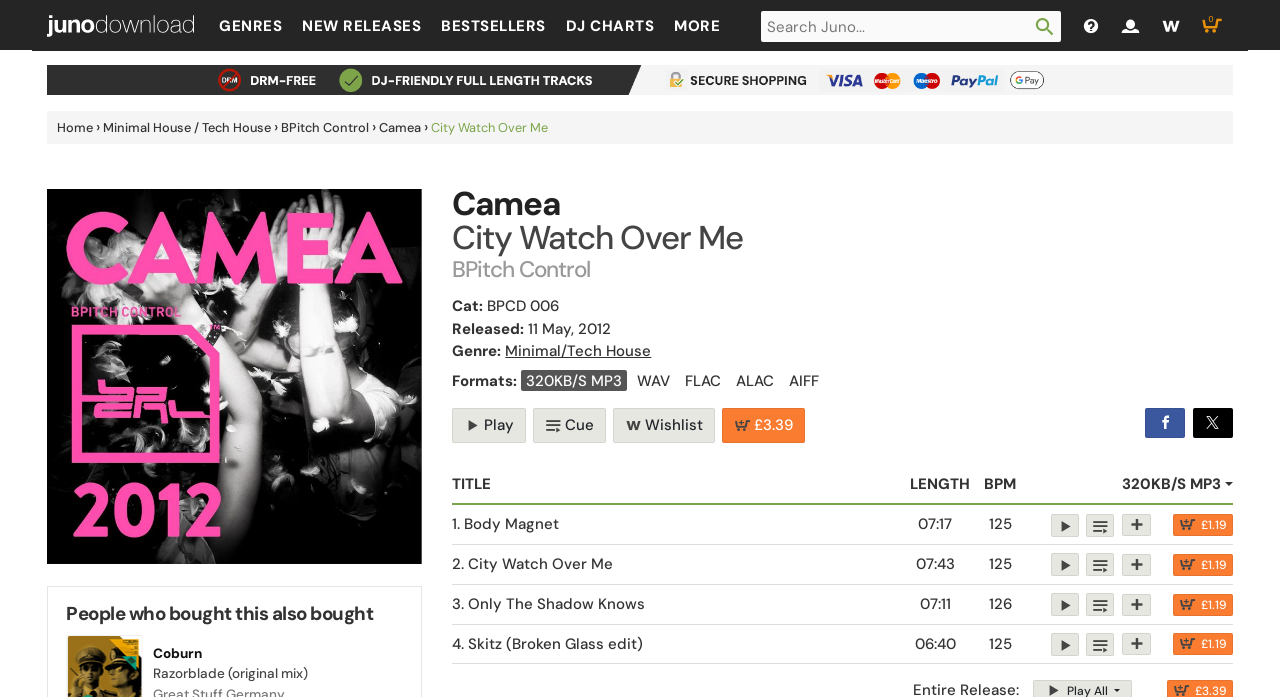Bounding box coordinates are specified in the format (top-left x, top-left y, bottom-right x, bottom-right y). All values are floating point numbers bounded between 0 and 1. Please provide the bounding box coordinate of the region this sentence describes: name="submit"

None